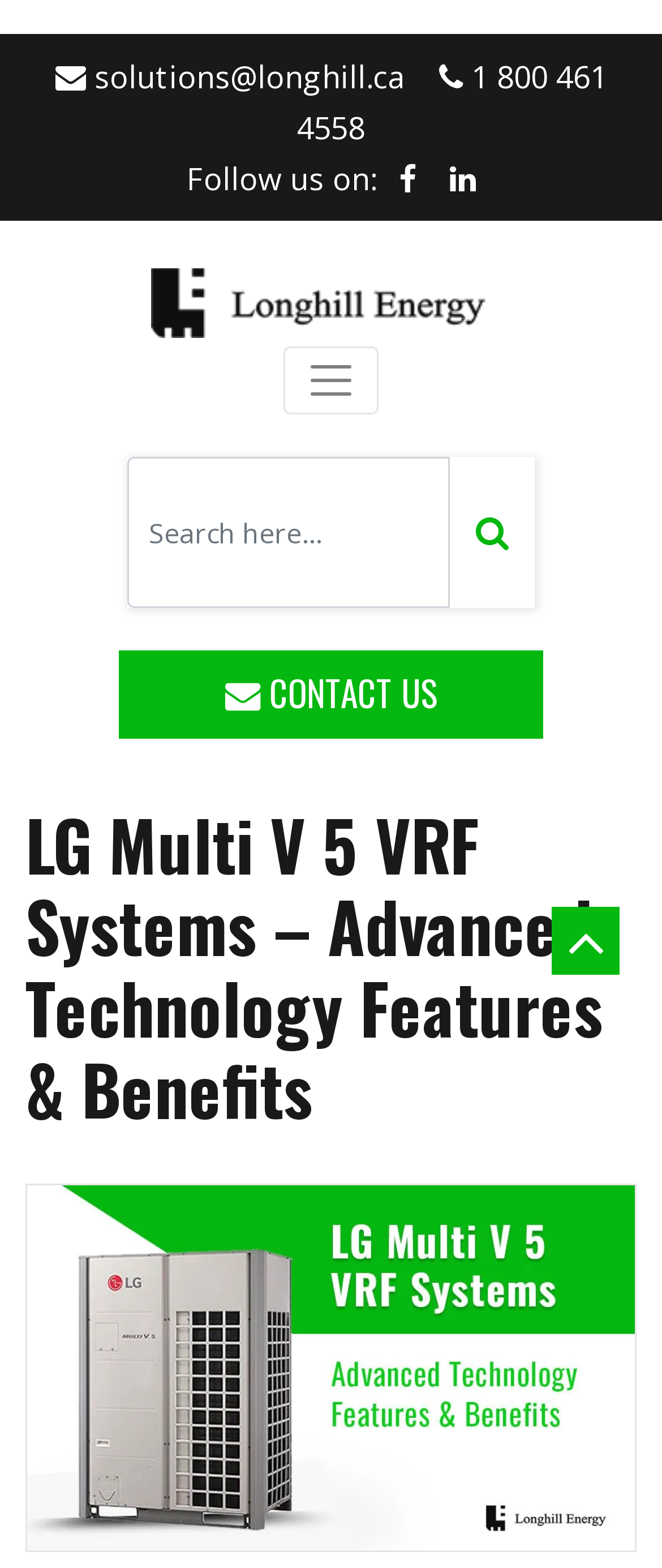Review the image closely and give a comprehensive answer to the question: How many social media links are available?

I found the social media links by looking at the top navigation bar, where I saw two links with social media icons.